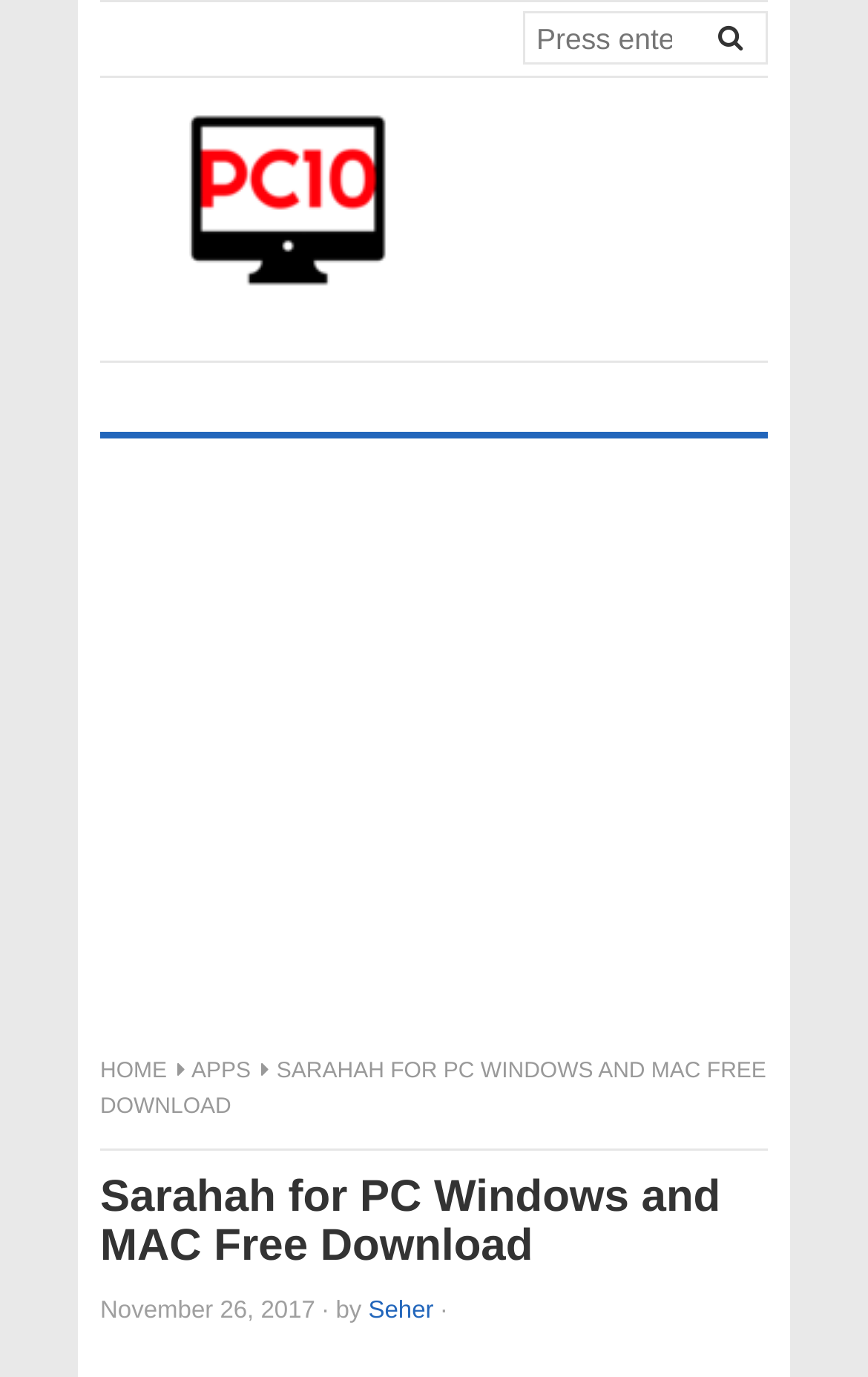Who is the author of the article?
Please provide a comprehensive answer based on the details in the screenshot.

The author of the article can be found at the bottom of the header section, where it is written as 'by Seher'.